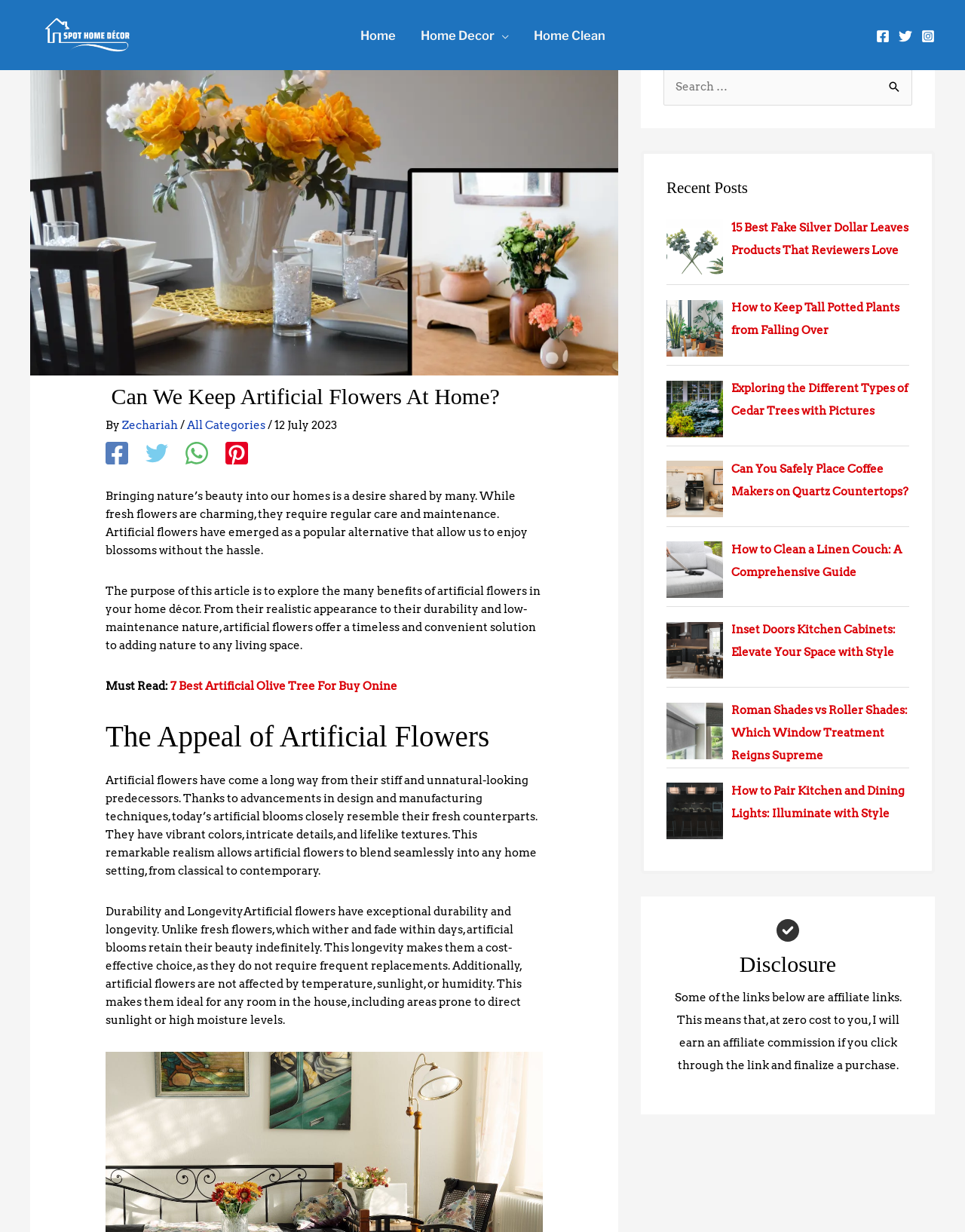Show me the bounding box coordinates of the clickable region to achieve the task as per the instruction: "Read the article '7 Best Artificial Olive Tree For Buy Onine'".

[0.177, 0.551, 0.412, 0.562]